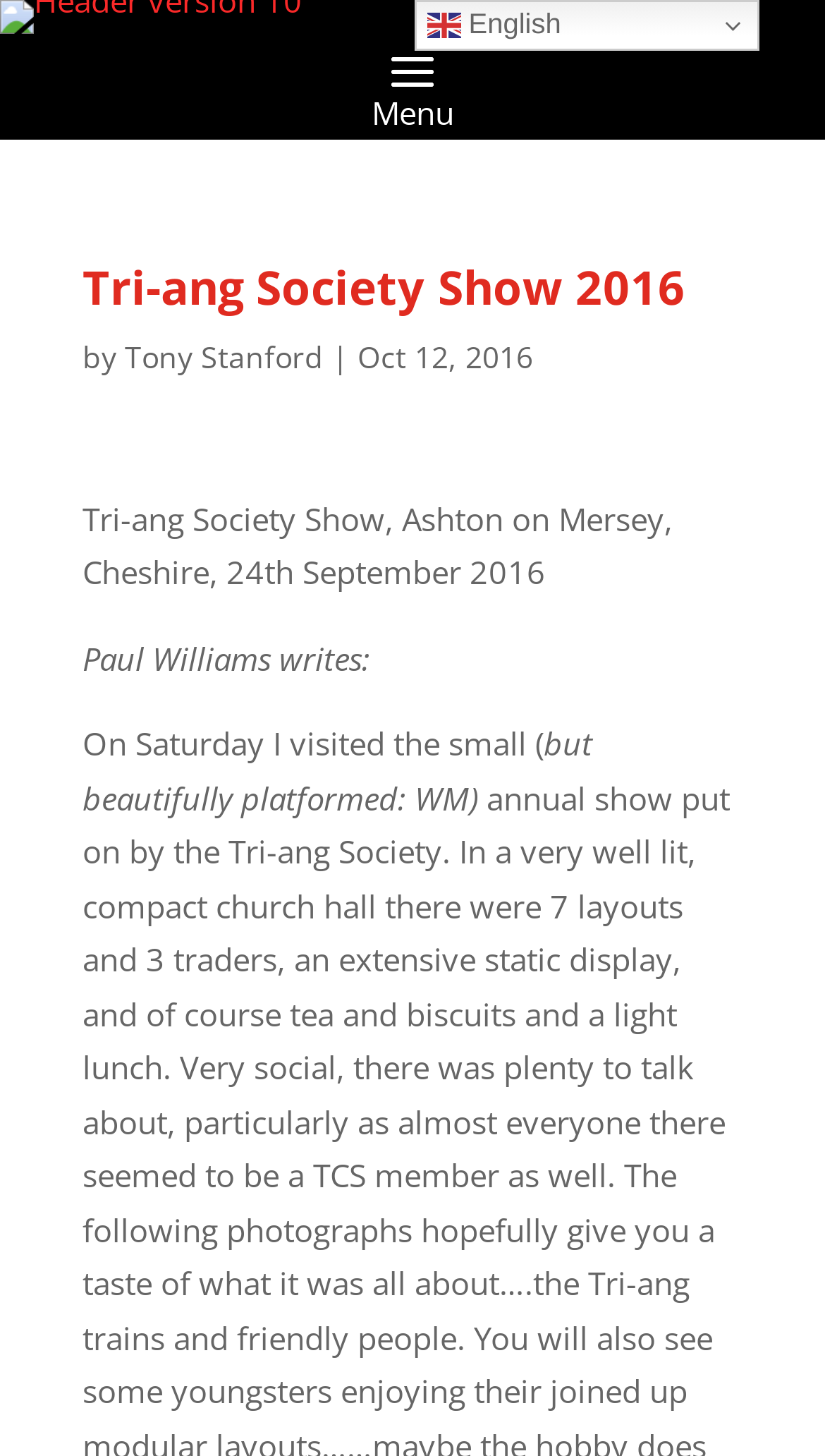Who is the person mentioned along with the author of the article?
Use the image to give a comprehensive and detailed response to the question.

The answer can be found in the text 'by Tony Stanford' which is a clear indication that Tony Stanford is the person mentioned along with the author of the article.